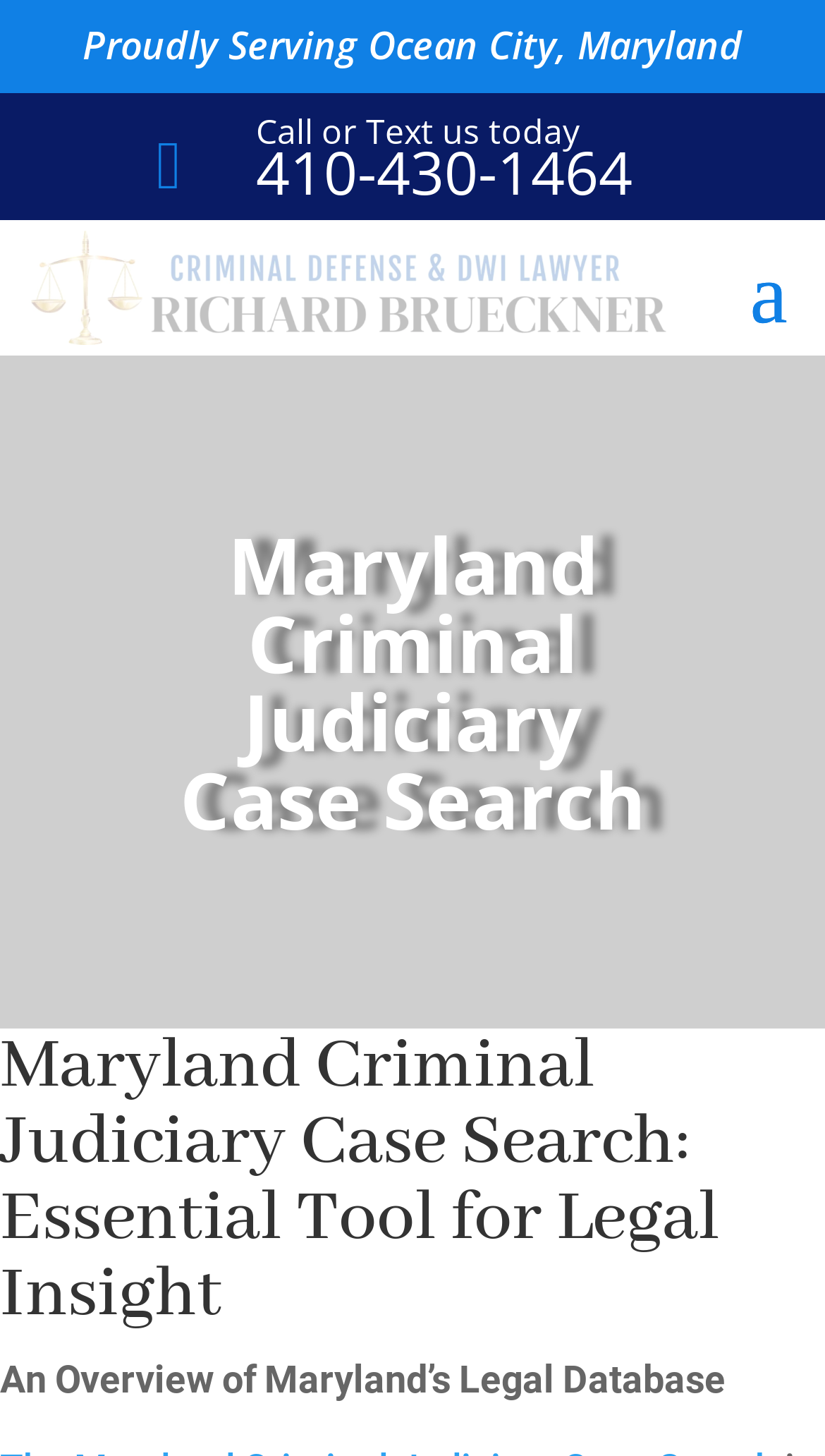Respond to the question with just a single word or phrase: 
What is the phone number to call or text?

410-430-1464